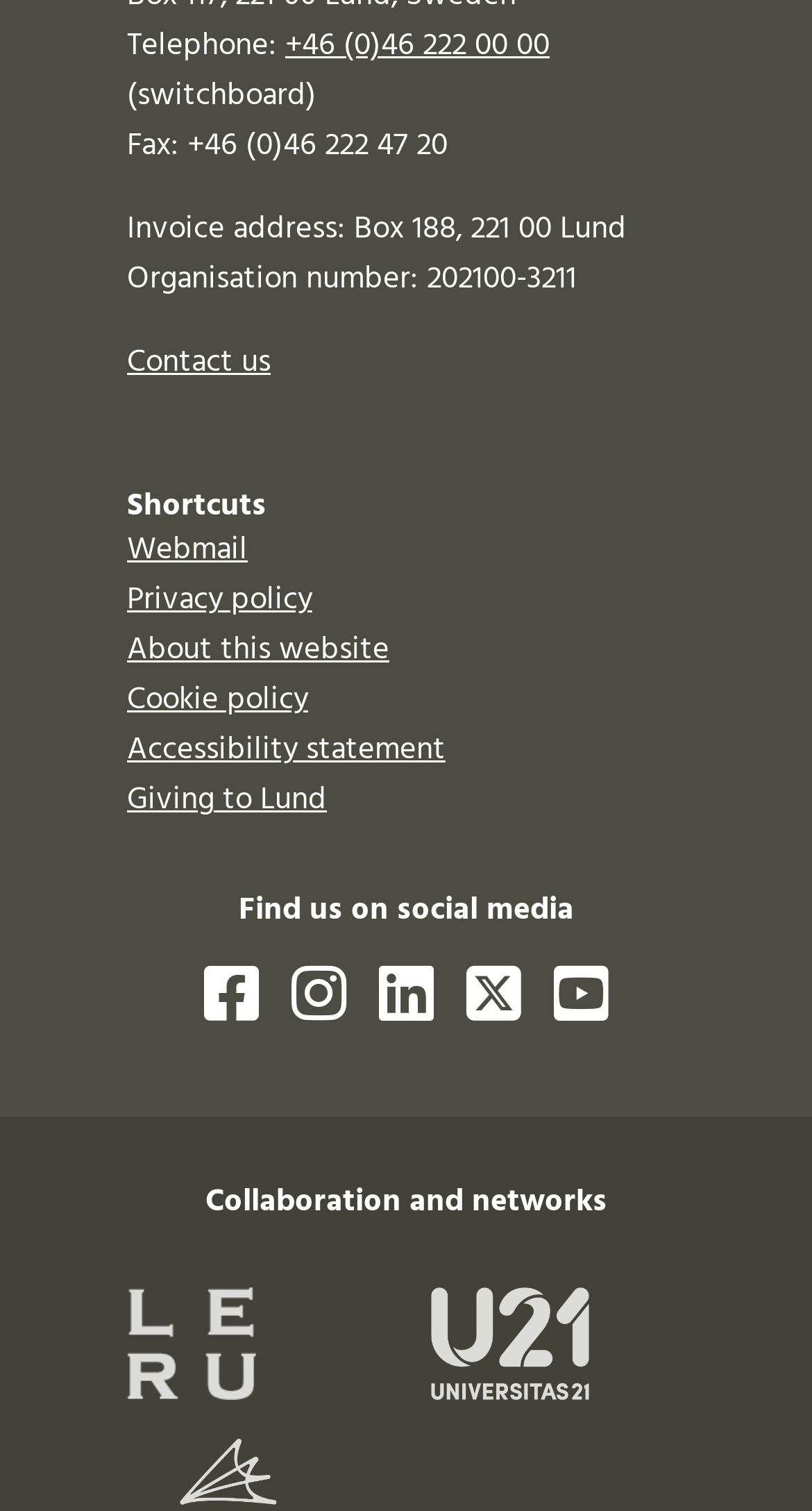Refer to the image and provide an in-depth answer to the question: 
What is the organisation number?

I found the organisation number by looking at the static text element that says 'Organisation number: 202100-3211'.